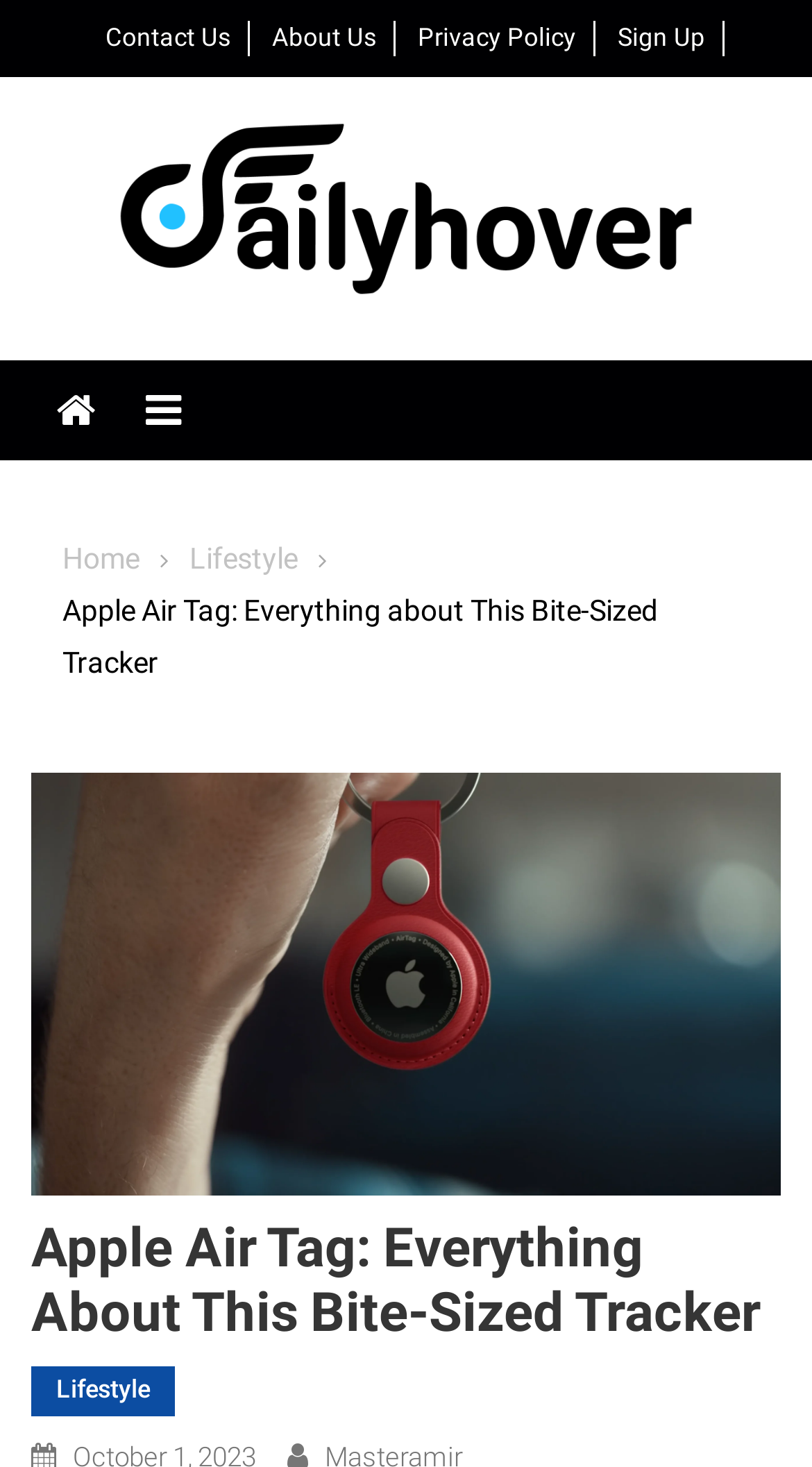What is the icon next to the 'Menu' link?
Please elaborate on the answer to the question with detailed information.

I found the icon next to the 'Menu' link by examining the link element with the text 'uf0c9 Menu', which suggests that the icon is represented by the uf0c9 character.